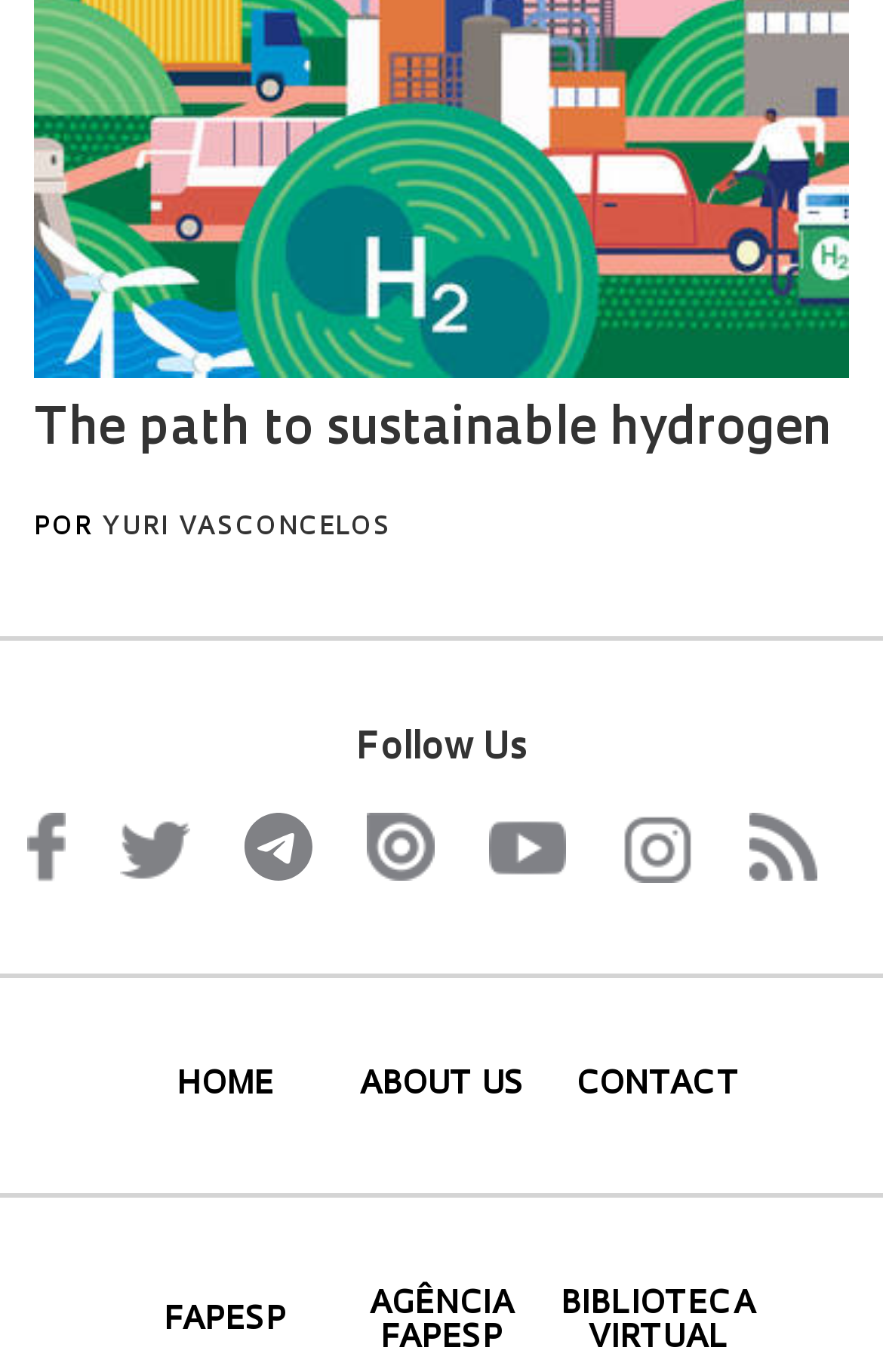What social media platforms are available?
Examine the image closely and answer the question with as much detail as possible.

By examining the links provided at the top of the webpage, we can see that there are multiple social media platforms available, including Facebook, Twitter, Telegram, Issuu, Youtube, Instagram, and RSS.